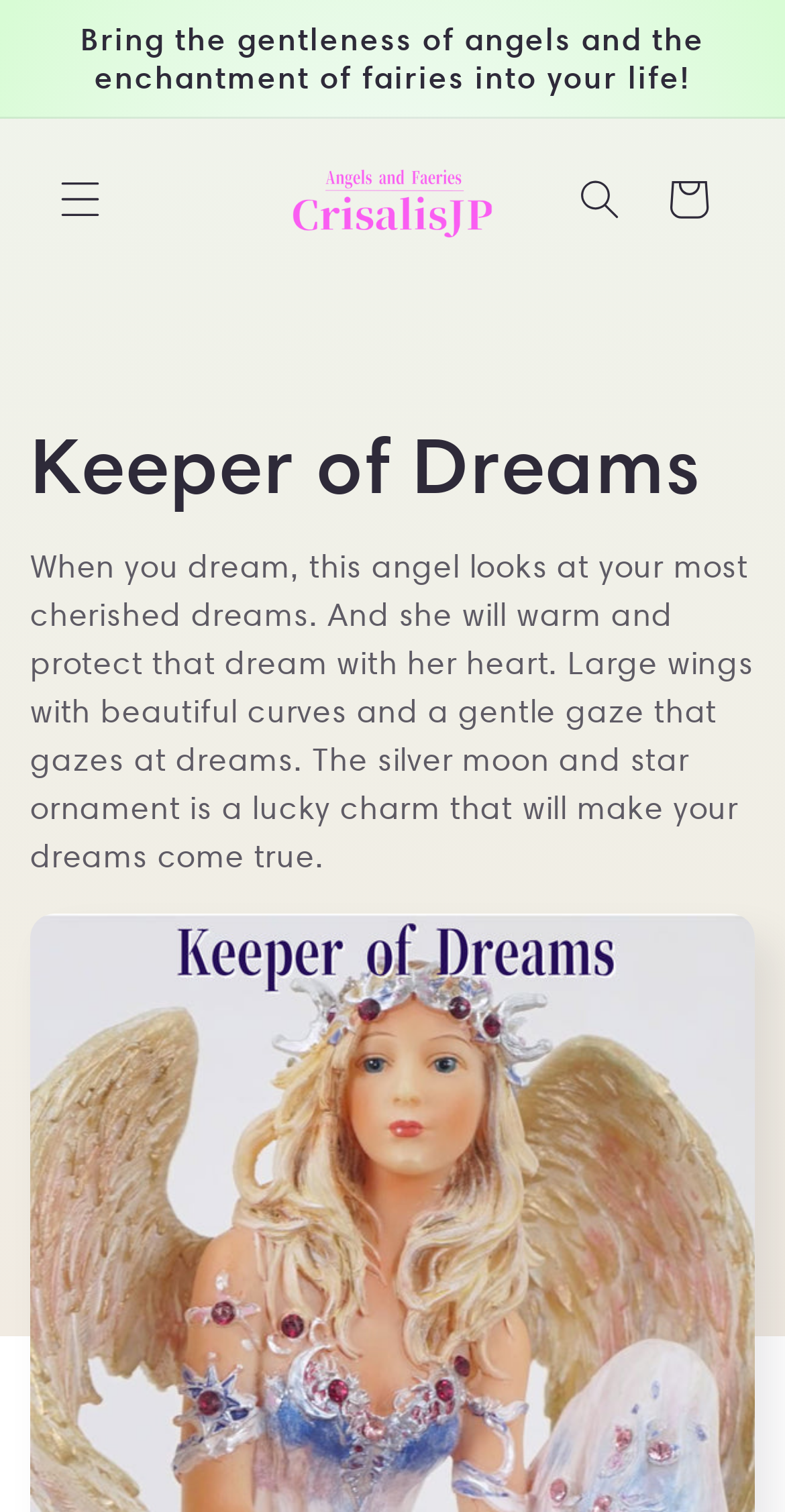Predict the bounding box of the UI element based on the description: "parent_node: Cart". The coordinates should be four float numbers between 0 and 1, formatted as [left, top, right, bottom].

[0.287, 0.092, 0.708, 0.172]